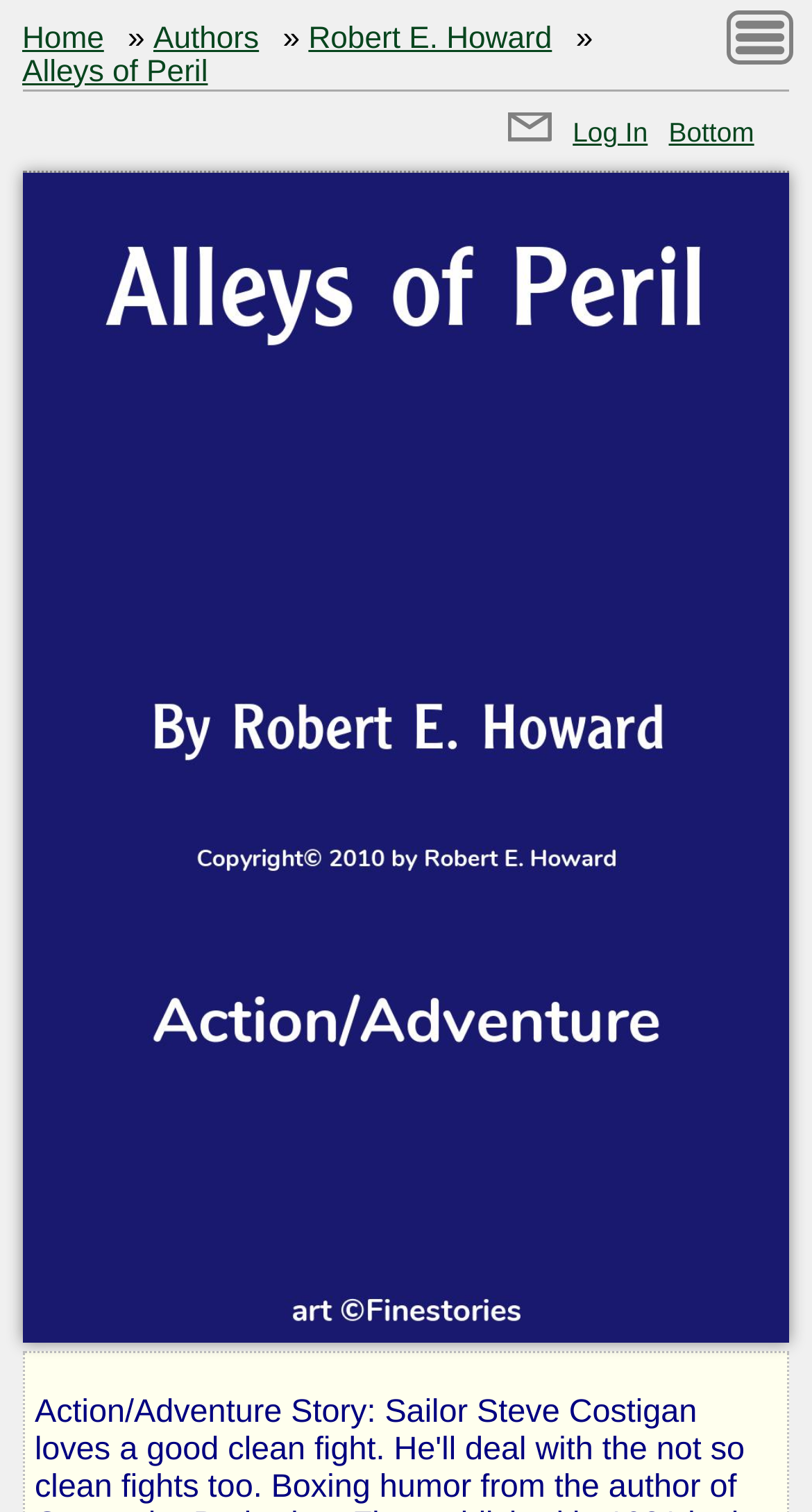Please specify the coordinates of the bounding box for the element that should be clicked to carry out this instruction: "Click the 'TEXTILES.ORG' link". The coordinates must be four float numbers between 0 and 1, formatted as [left, top, right, bottom].

None